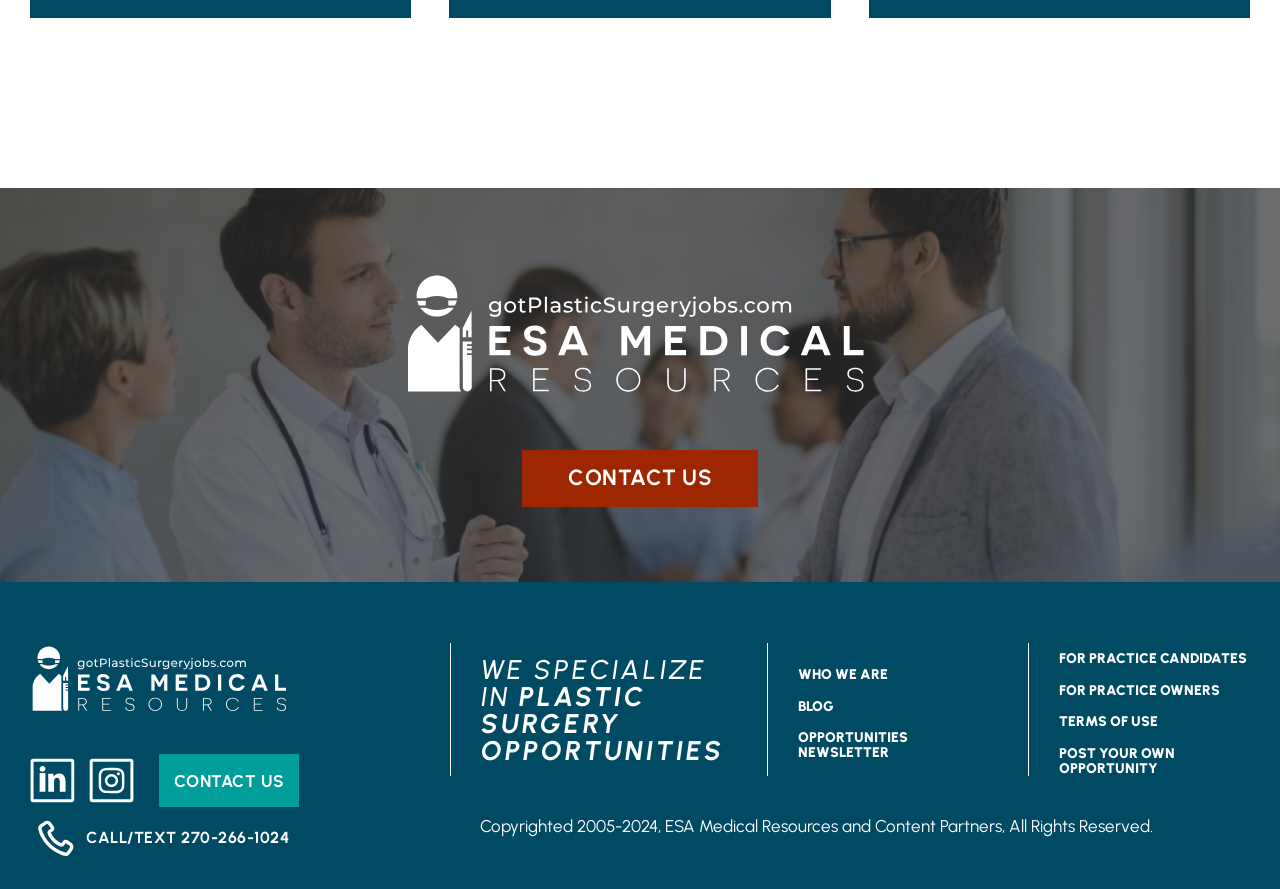Answer the question below using just one word or a short phrase: 
What is the purpose of the 'Menu' navigation?

To access different sections